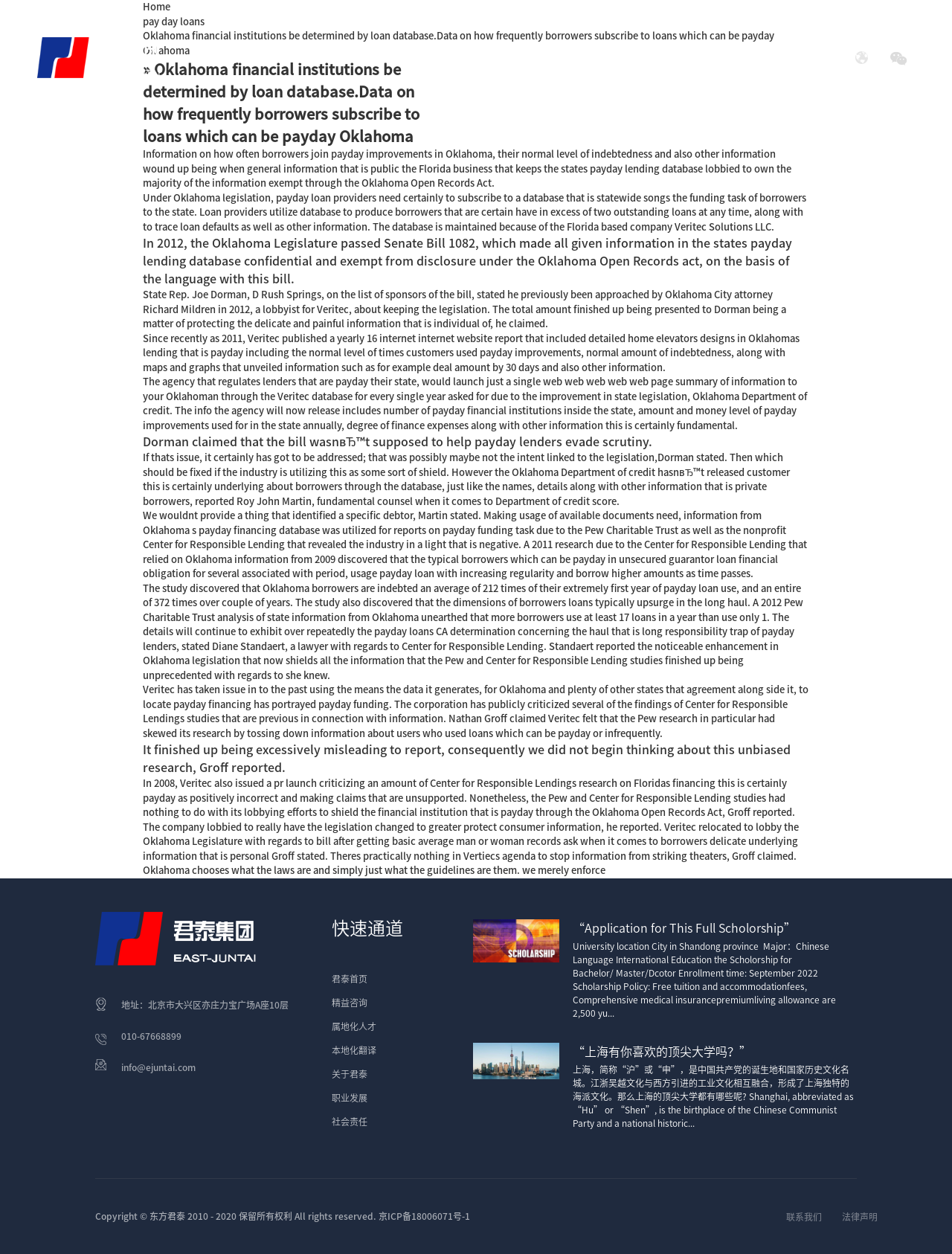Please identify the bounding box coordinates of the element that needs to be clicked to execute the following command: "Click the logo". Provide the bounding box using four float numbers between 0 and 1, formatted as [left, top, right, bottom].

[0.039, 0.03, 0.168, 0.062]